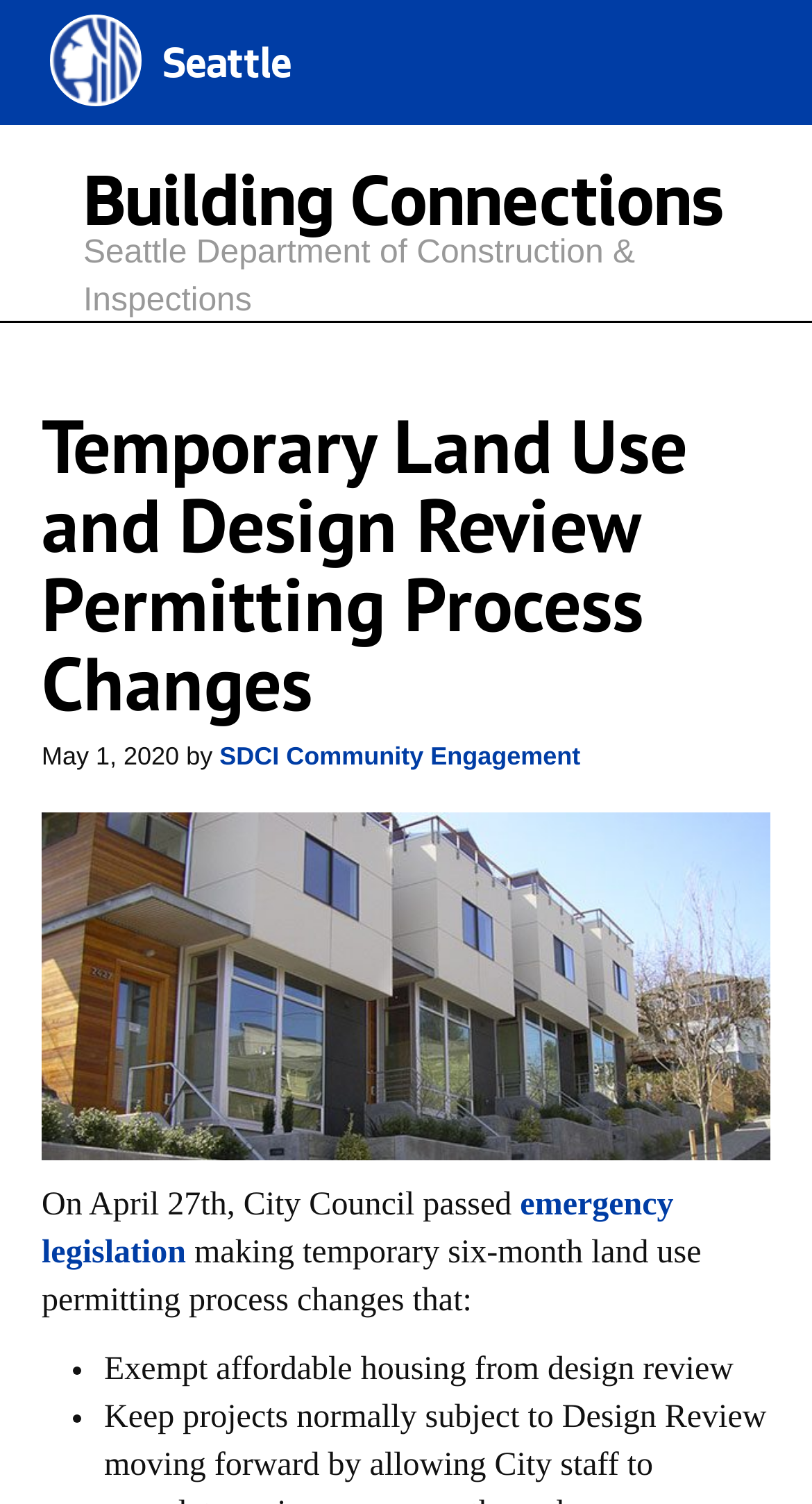Offer a thorough description of the webpage.

The webpage is about the Temporary Land Use and Design Review Permitting Process Changes. At the top left, there is a link to "Seattle" and below it, a link to "Building Connections". 

To the right of these links, there is a header section that spans almost the entire width of the page. Within this section, there is a heading that repeats the title of the webpage, "Temporary Land Use and Design Review Permitting Process Changes". Below the heading, there is a timestamp indicating that the content was published on May 1, 2020, followed by the author "SDCI Community Engagement". 

Further down, there is a link to "Design Review example" accompanied by an image with the same description. Below this link, there is a paragraph of text explaining that the City Council passed emergency legislation on April 27th, making temporary changes to the land use permitting process. 

The changes are listed in bullet points, including exempting affordable housing from design review. The bullet points are aligned to the left, with the text describing the changes indented below each point.